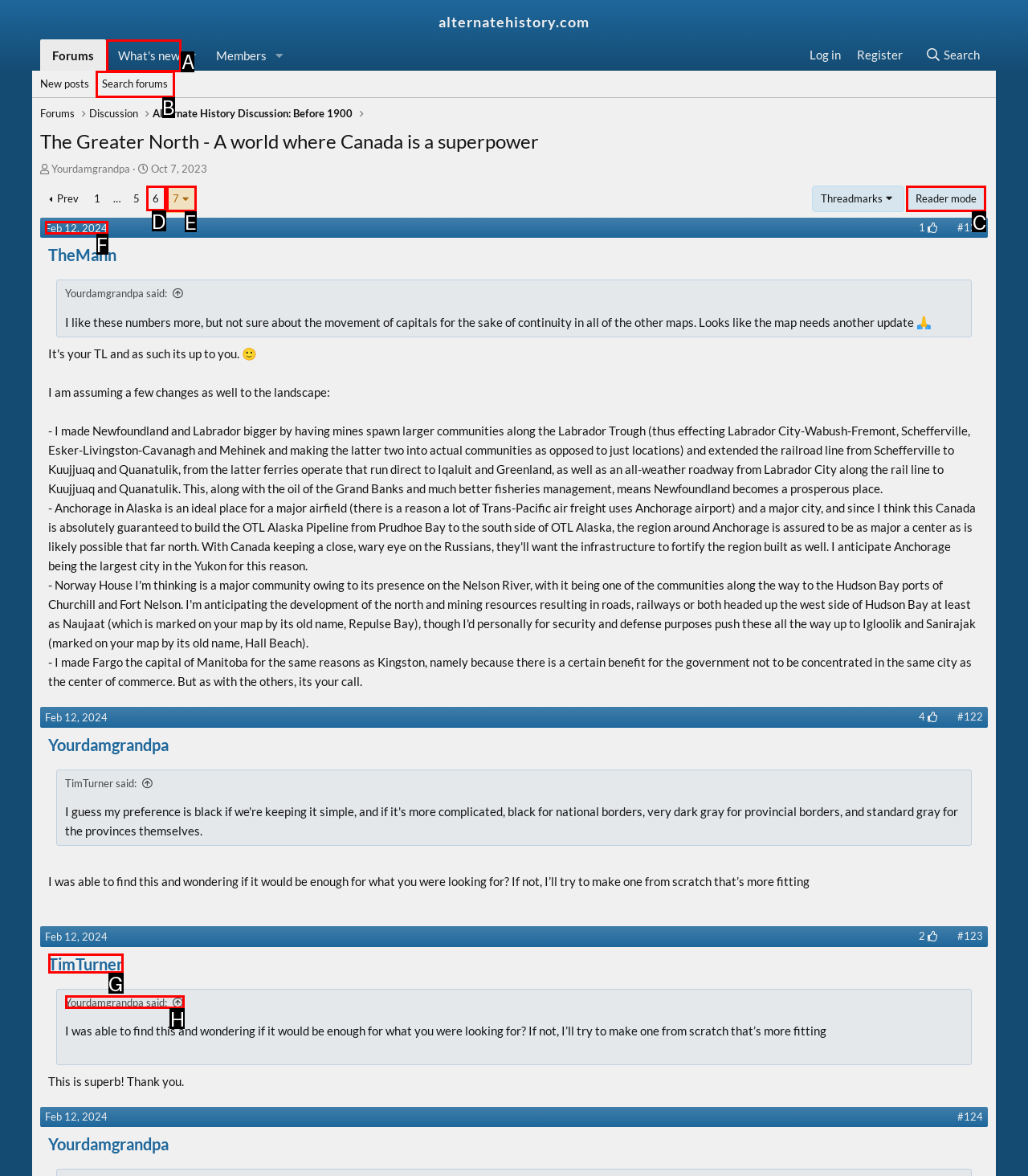Select the HTML element that should be clicked to accomplish the task: Click on the 'Reader mode' link Reply with the corresponding letter of the option.

C